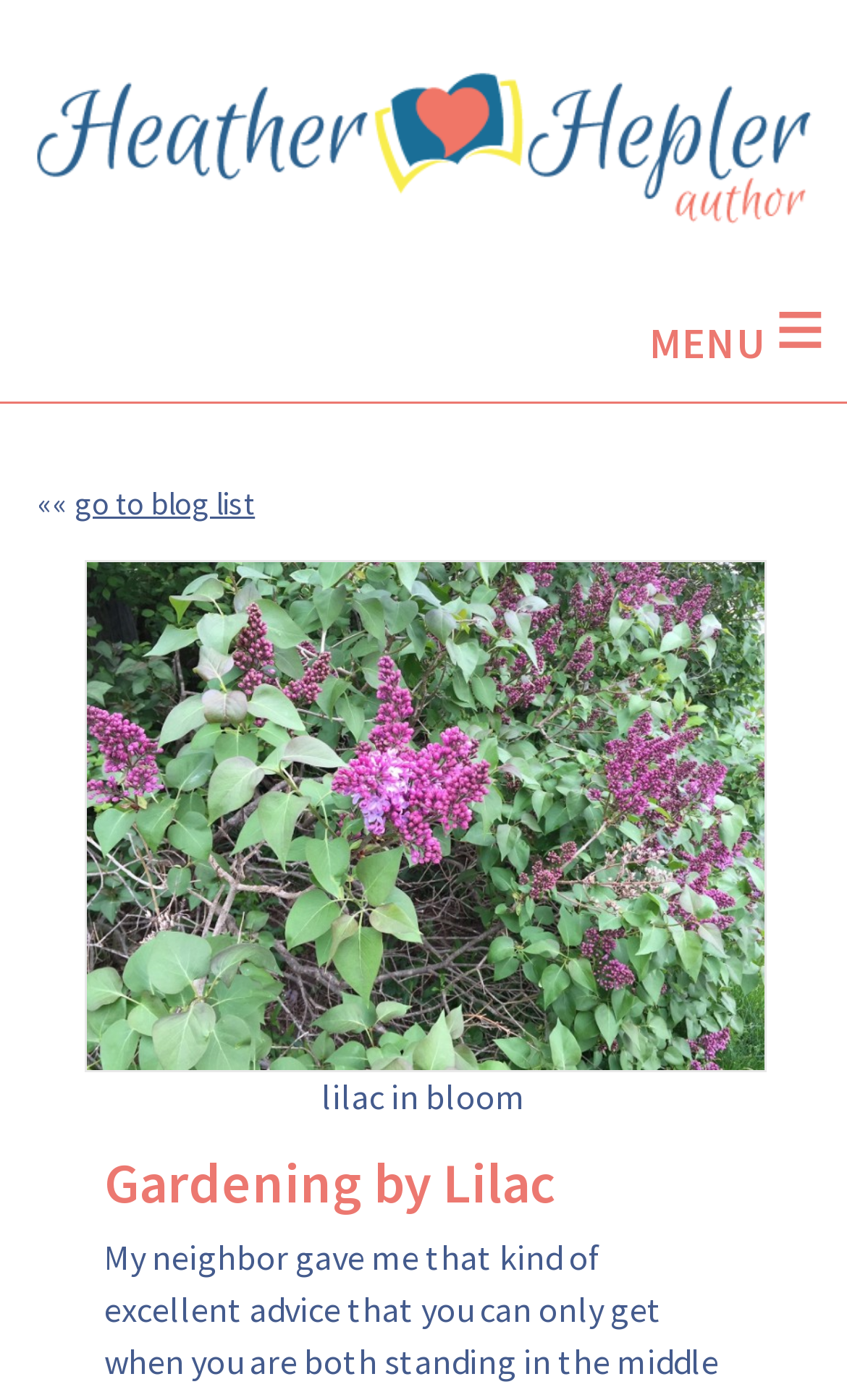Using the element description: "≡", determine the bounding box coordinates for the specified UI element. The coordinates should be four float numbers between 0 and 1, [left, top, right, bottom].

[0.766, 0.195, 0.974, 0.272]